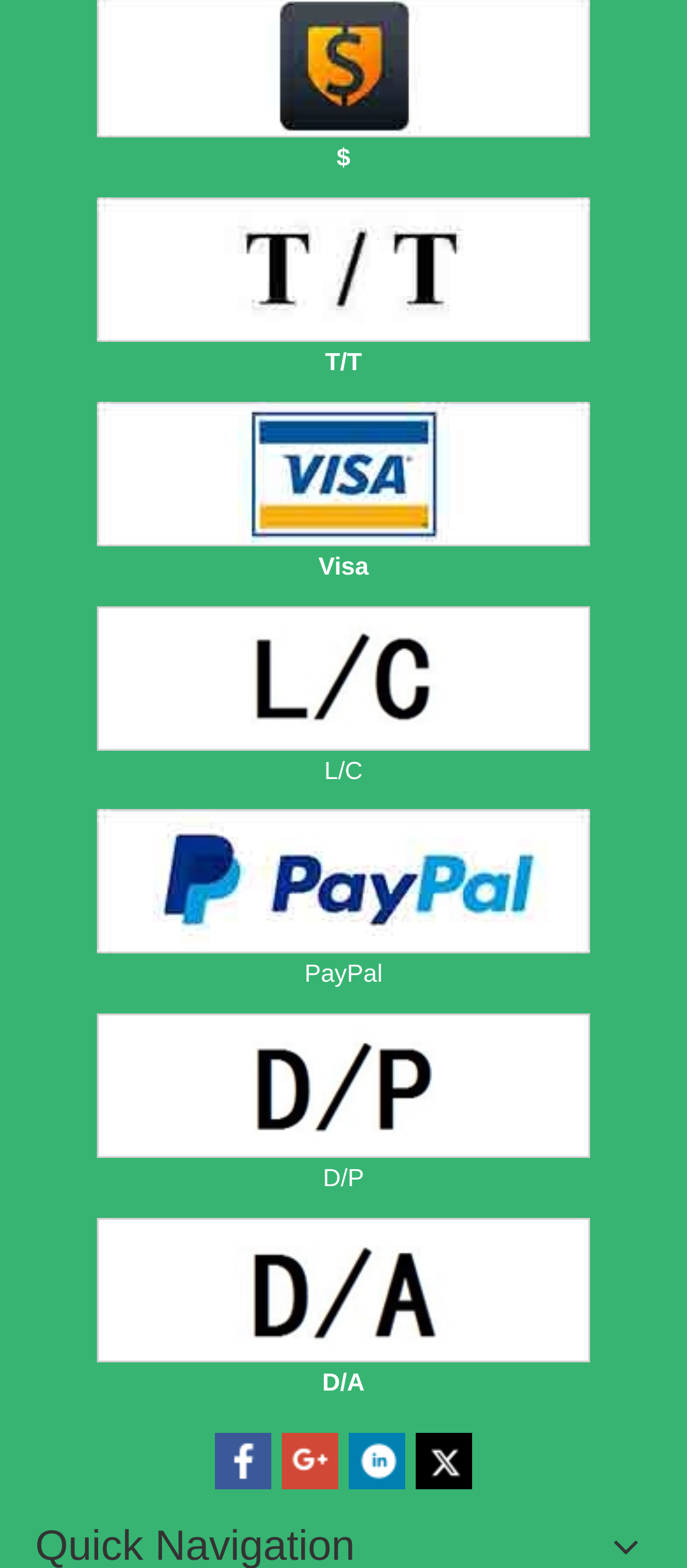Extract the bounding box coordinates for the described element: "parent_node: Mastercard aria-label="mastercard"". The coordinates should be represented as four float numbers between 0 and 1: [left, top, right, bottom].

[0.141, 0.318, 0.859, 0.633]